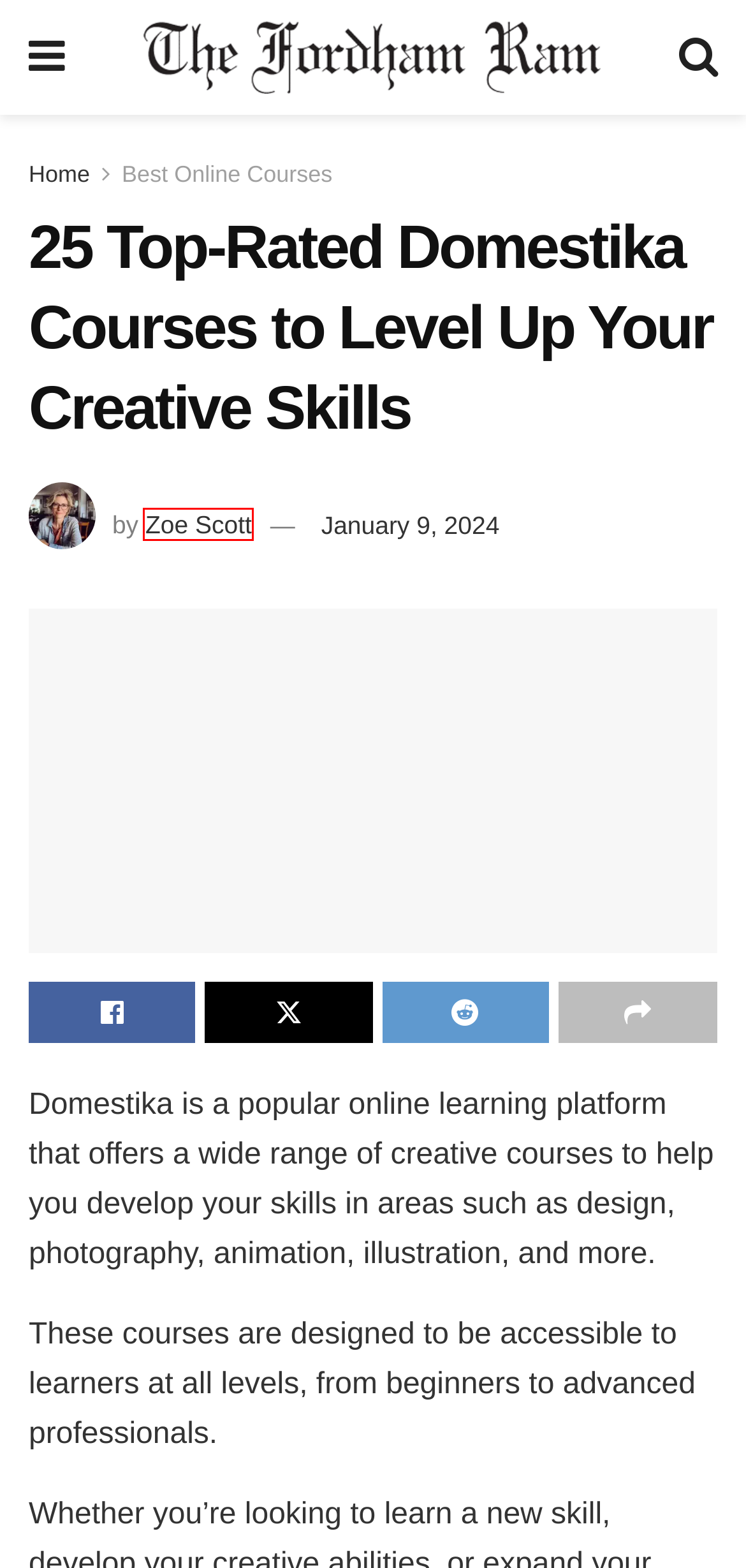Provided is a screenshot of a webpage with a red bounding box around an element. Select the most accurate webpage description for the page that appears after clicking the highlighted element. Here are the candidates:
A. Online Course - Branding and Identity: Construction and Development of a Brand (Saffron) | Domestika
B. Zoe Scott, Author at The Fordham Ram
C. Best Online Courses Archives - The Fordham Ram
D. The Fordham Ram
E. Soccer Archives - The Fordham Ram
F. FTC Disclosure - The Fordham Ram
G. Feature Archives - The Fordham Ram
H. Fashion Archives - The Fordham Ram

B